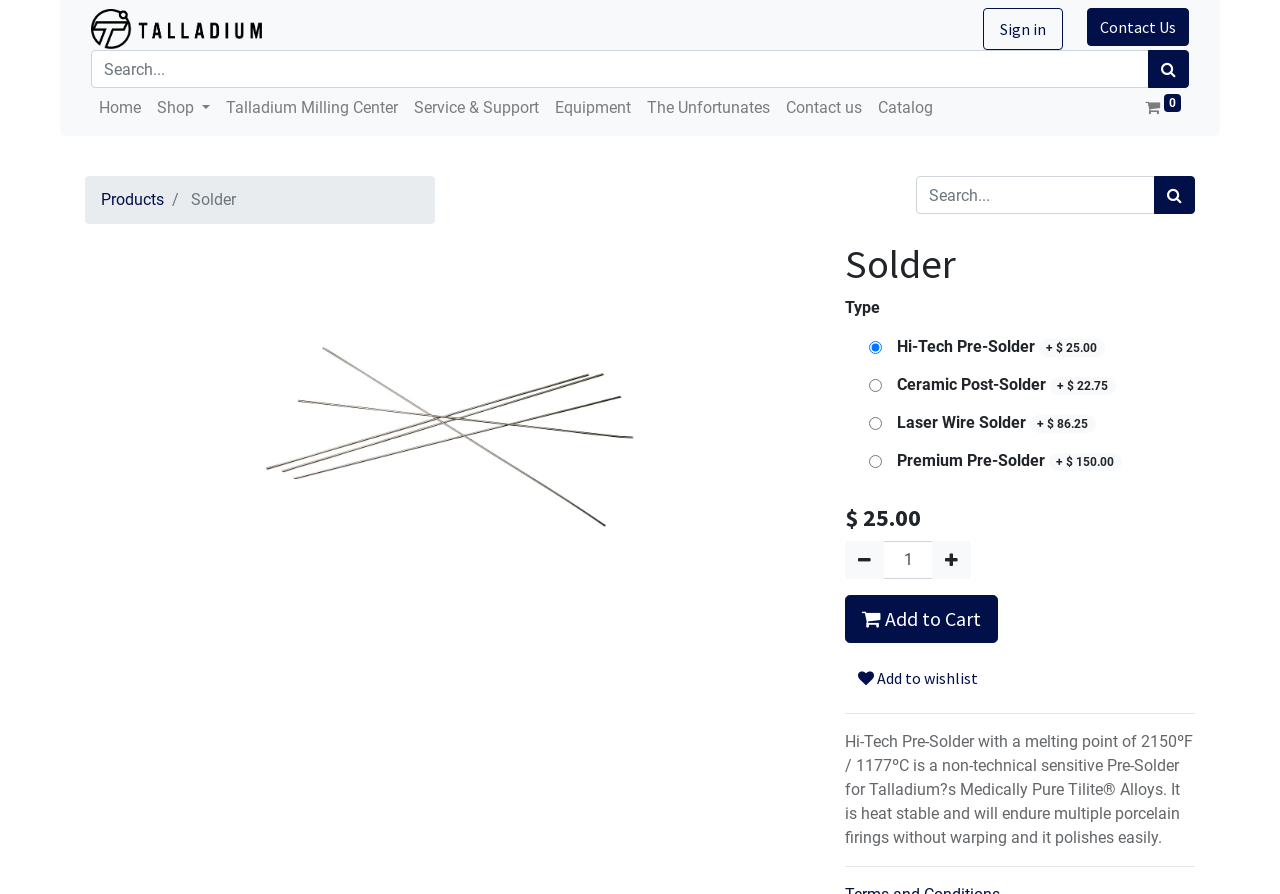Highlight the bounding box coordinates of the element that should be clicked to carry out the following instruction: "Contact Us". The coordinates must be given as four float numbers ranging from 0 to 1, i.e., [left, top, right, bottom].

[0.849, 0.009, 0.929, 0.051]